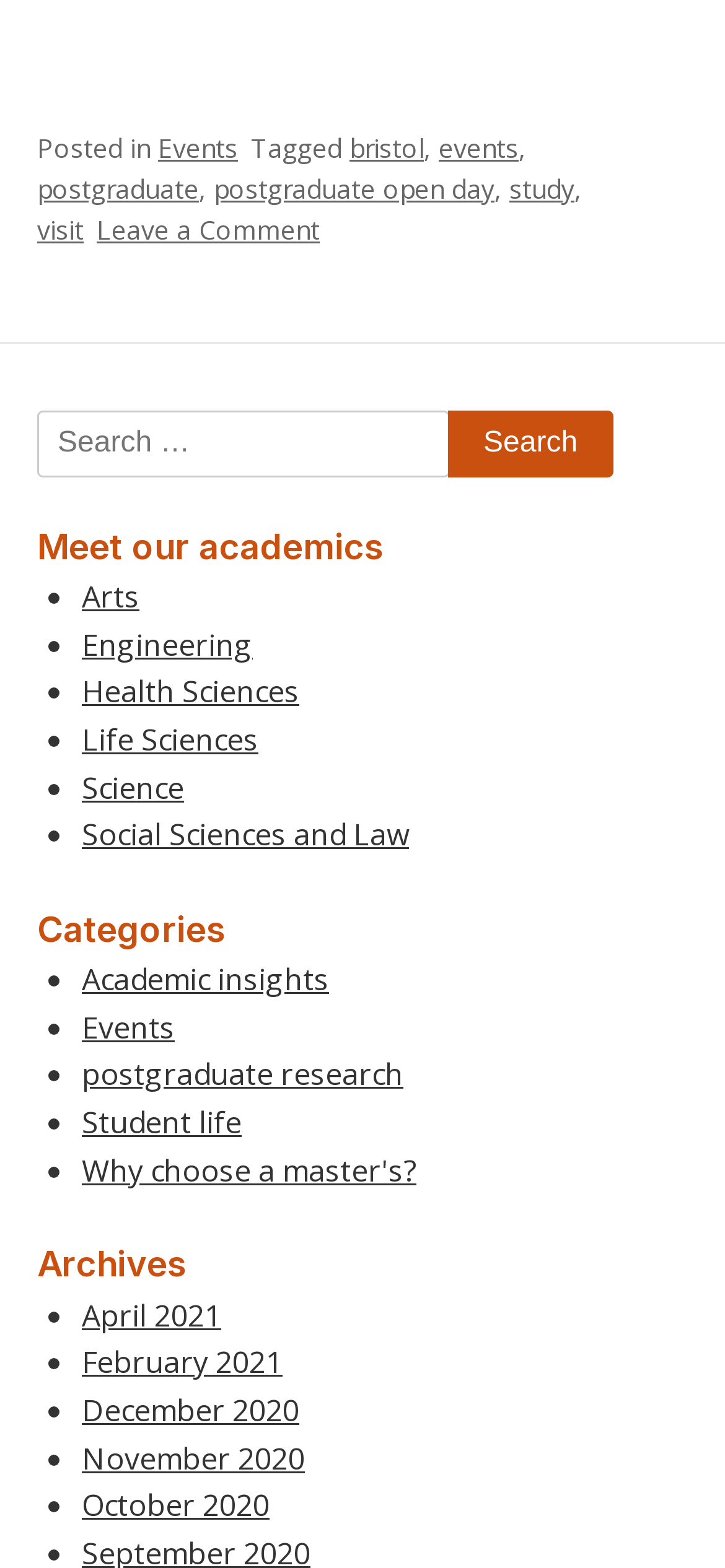Find the bounding box coordinates of the area that needs to be clicked in order to achieve the following instruction: "Visit the 'Events' category". The coordinates should be specified as four float numbers between 0 and 1, i.e., [left, top, right, bottom].

[0.218, 0.082, 0.328, 0.105]